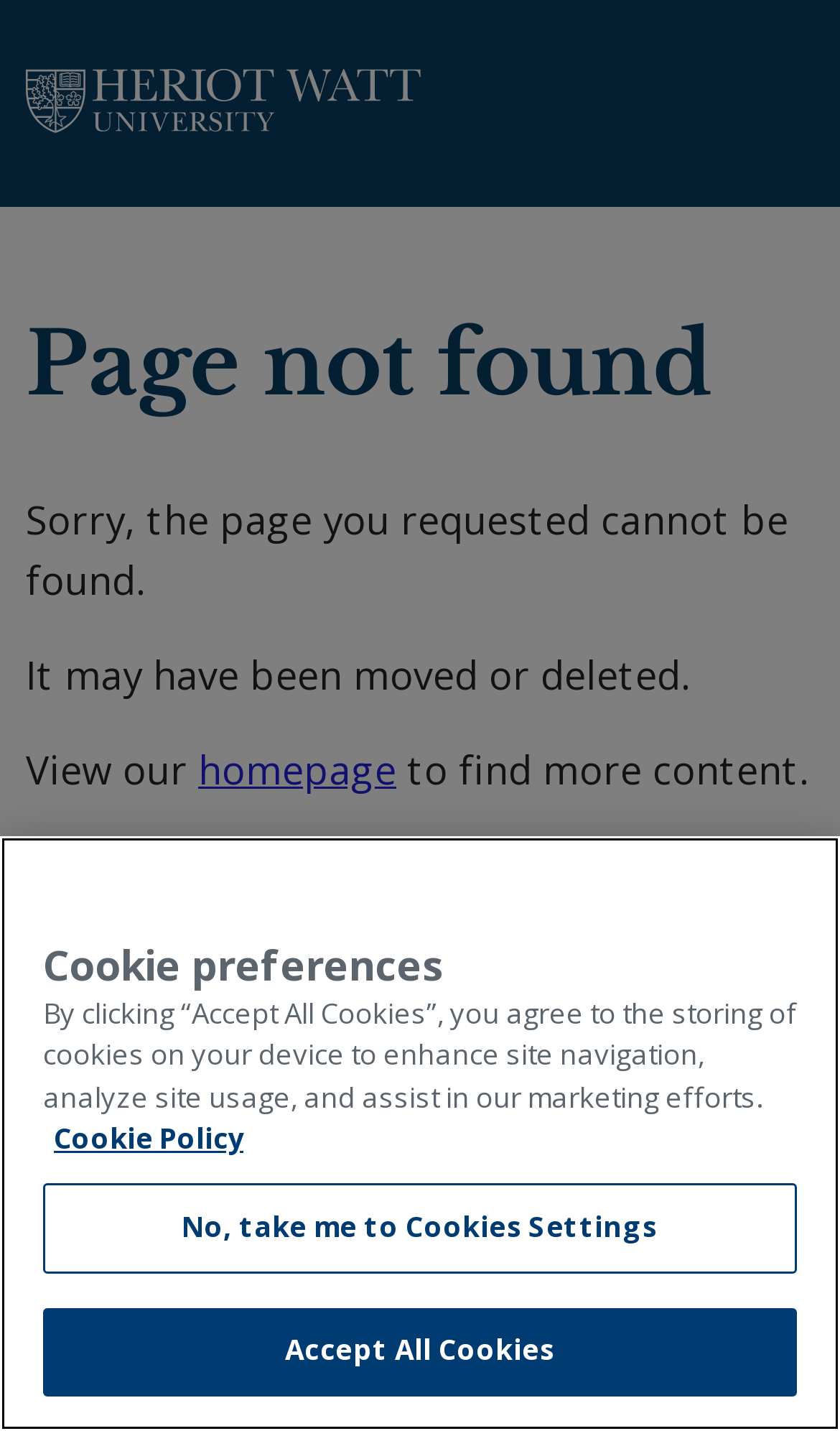Write a detailed summary of the webpage, including text, images, and layout.

The webpage is a "Page not found" error page from Heriot-Watt University. At the top left, there is a link to the university's homepage, accompanied by an image of the university's logo. Below this, there is a main section that takes up most of the page. 

In the main section, there is a heading that reads "Page not found" in a prominent position. Below this, there are three paragraphs of text. The first paragraph apologizes for the page not being found, the second paragraph explains that the page may have been moved or deleted, and the third paragraph suggests viewing the university's homepage to find more content. The third paragraph contains a link to the homepage.

At the bottom of the page, there is a section with copyright information, including the university's Scottish registered charity number, address, and phone number.

There is also a cookie banner at the bottom of the page, which is a modal dialog box that prompts users to accept cookies. The banner has a heading that reads "Cookie preferences" and a paragraph of text that explains how cookies are used on the site. There are two buttons: "No, take me to Cookies Settings" and "Accept All Cookies". Additionally, there is a link to the university's Cookie Policy.